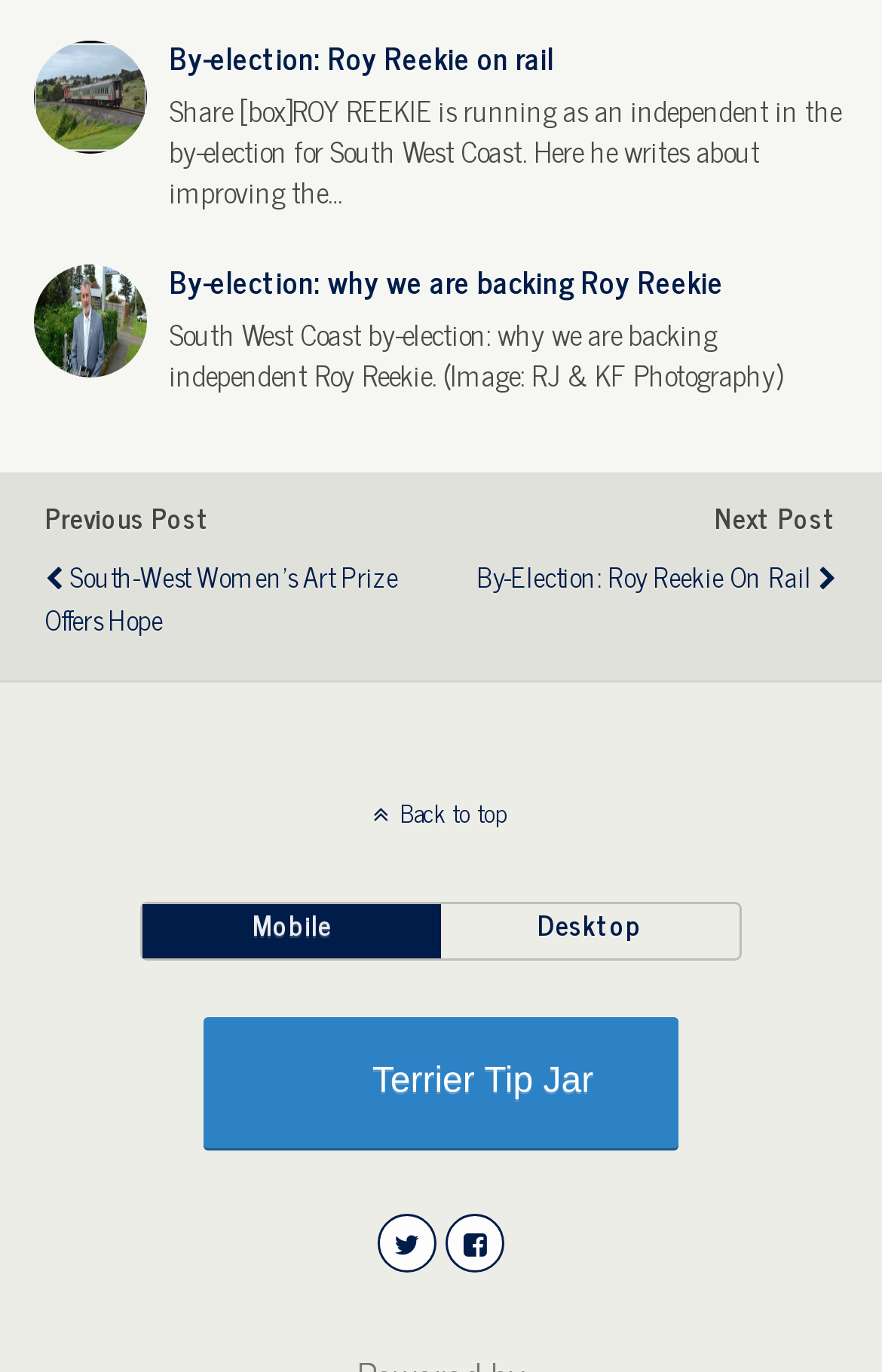What are the two layout options?
Please provide a single word or phrase as your answer based on the image.

Mobile and Desktop